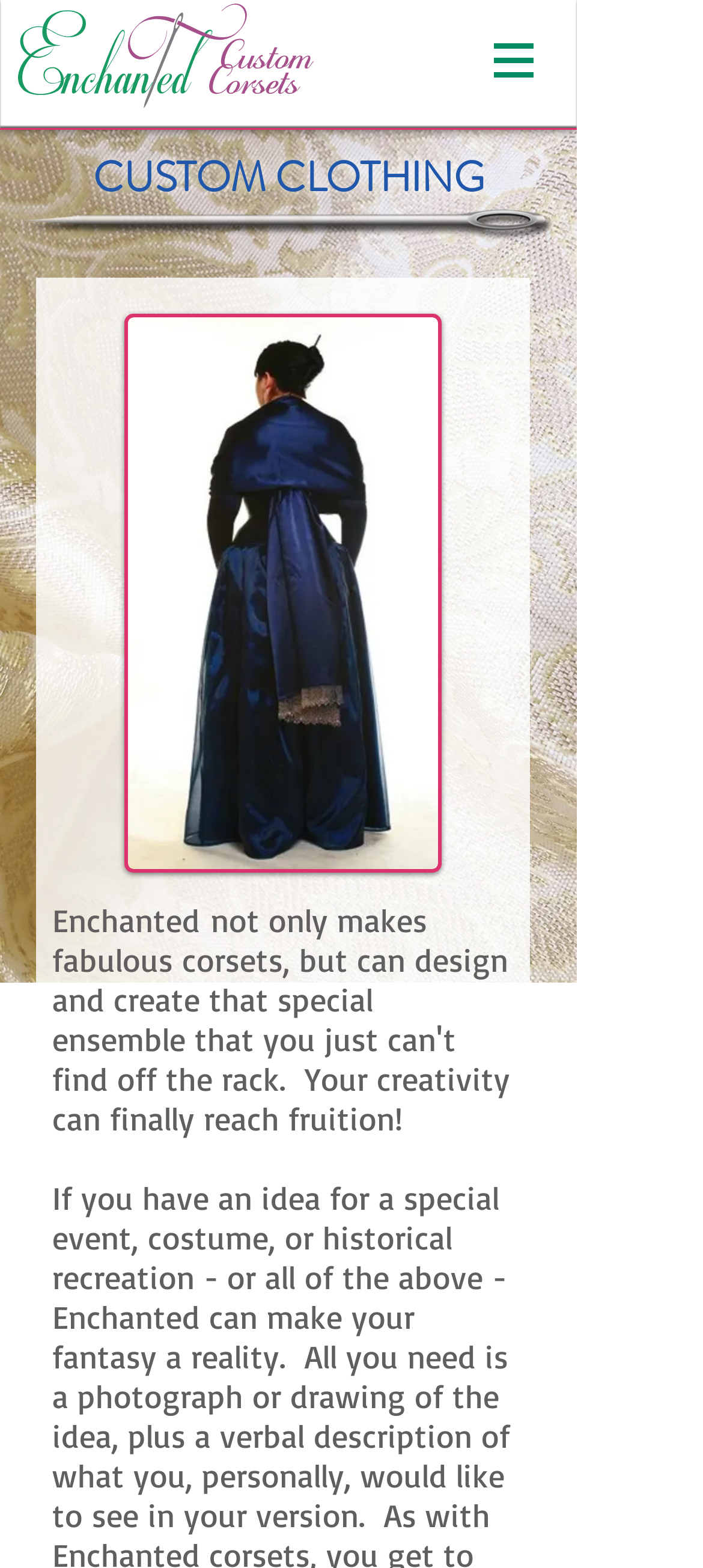Answer briefly with one word or phrase:
What type of clothing does Enchanted create?

Custom clothing